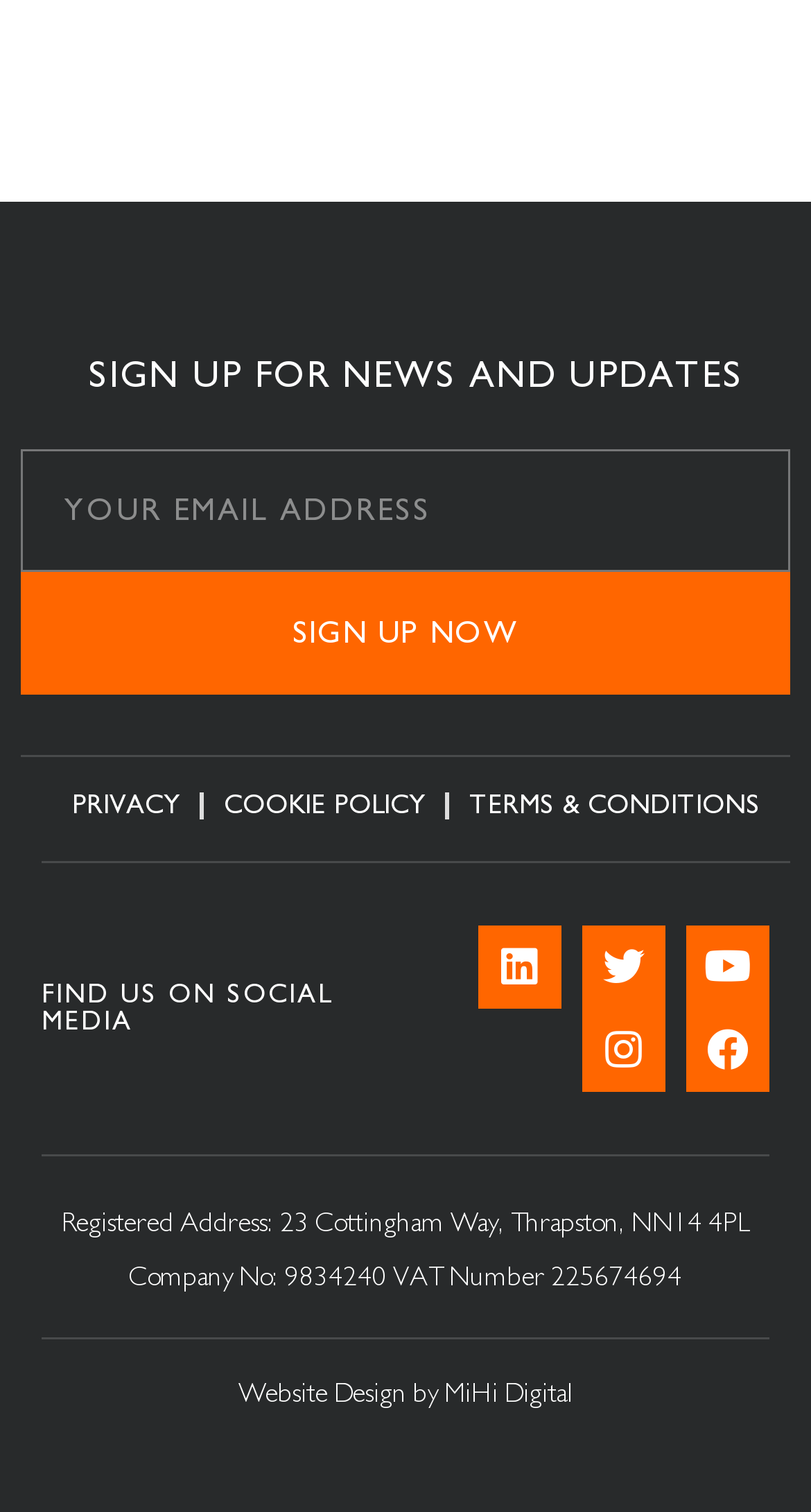What is the purpose of the textbox?
Please provide a single word or phrase as your answer based on the screenshot.

Enter email address